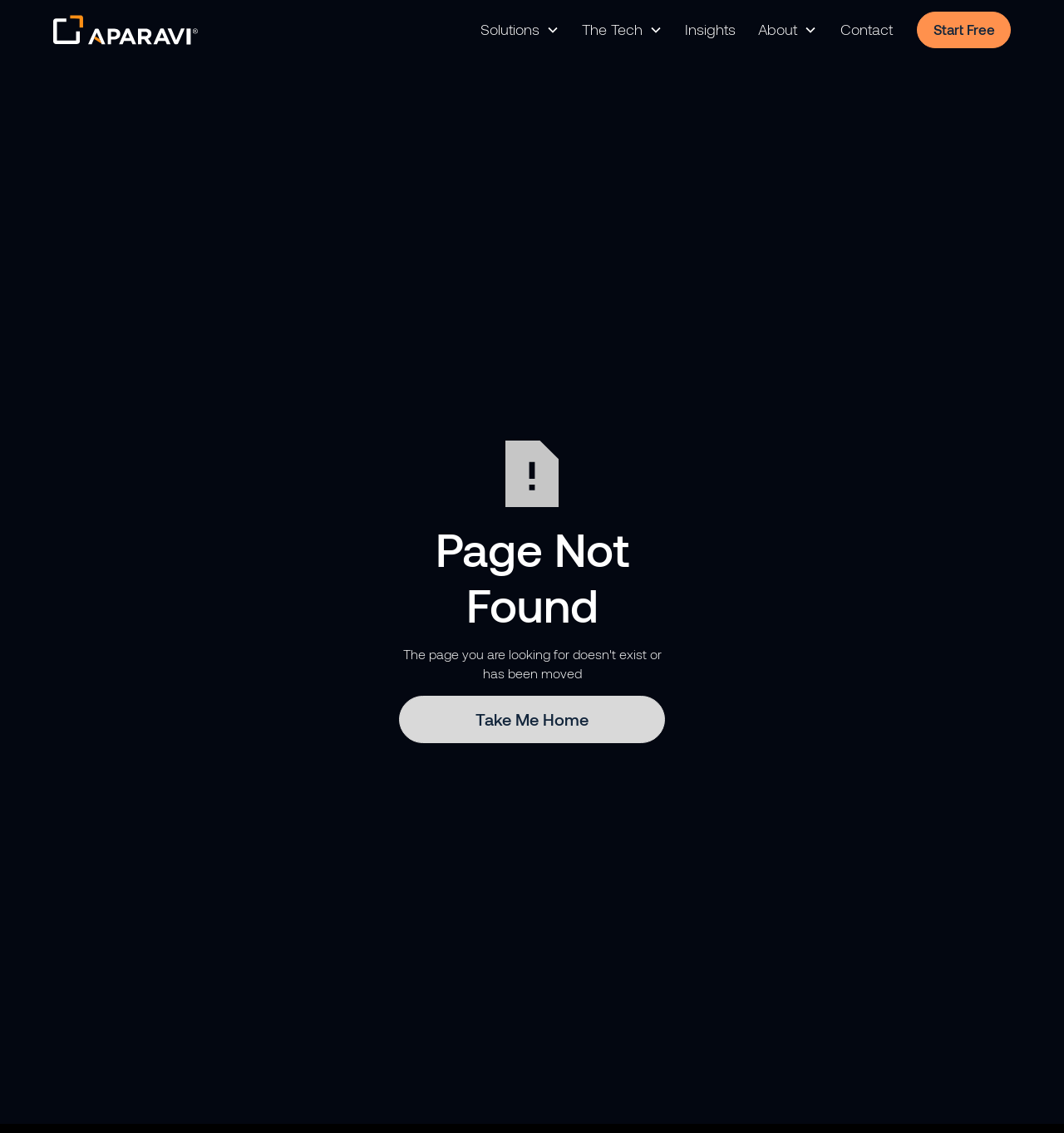Kindly respond to the following question with a single word or a brief phrase: 
How many dropdown menus are there?

3